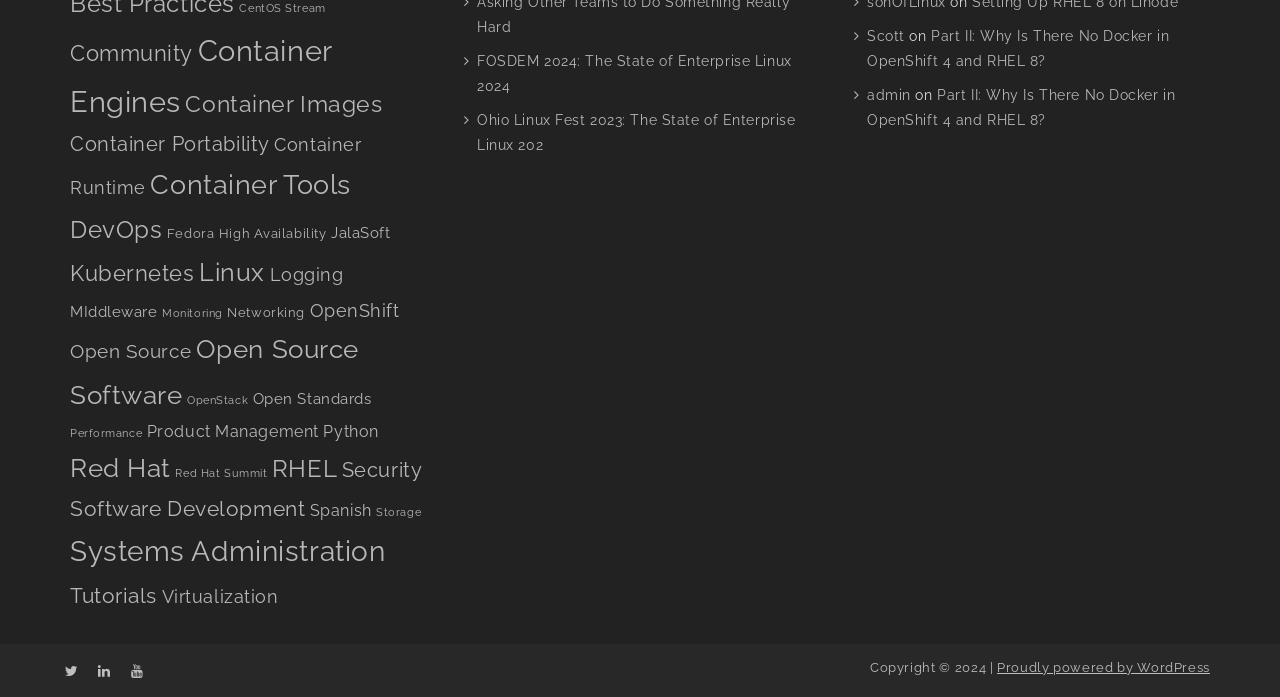Determine the bounding box coordinates of the area to click in order to meet this instruction: "Check Twitter page".

[0.051, 0.951, 0.061, 0.974]